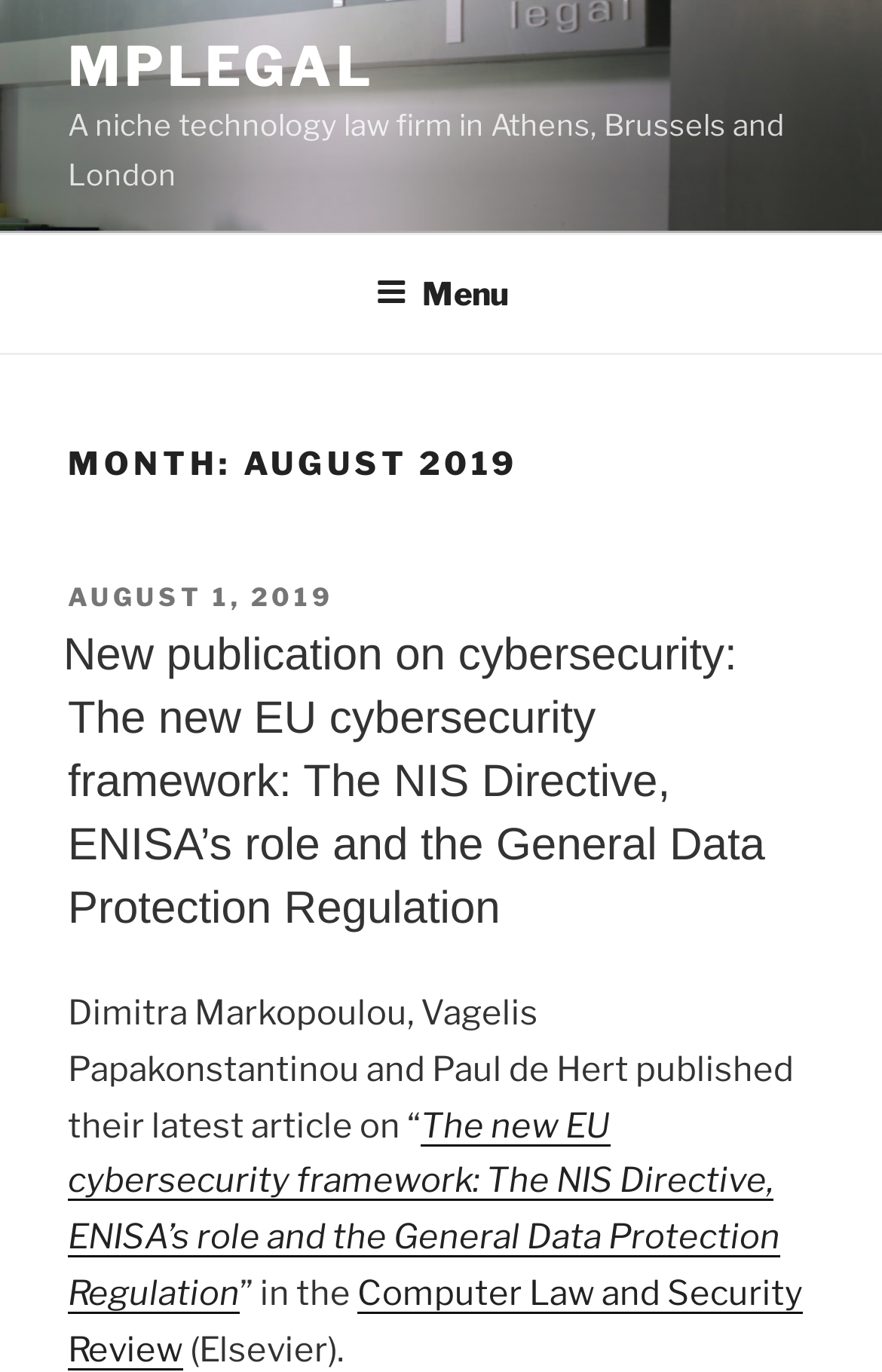For the following element description, predict the bounding box coordinates in the format (top-left x, top-left y, bottom-right x, bottom-right y). All values should be floating point numbers between 0 and 1. Description: MPlegal

[0.077, 0.025, 0.424, 0.073]